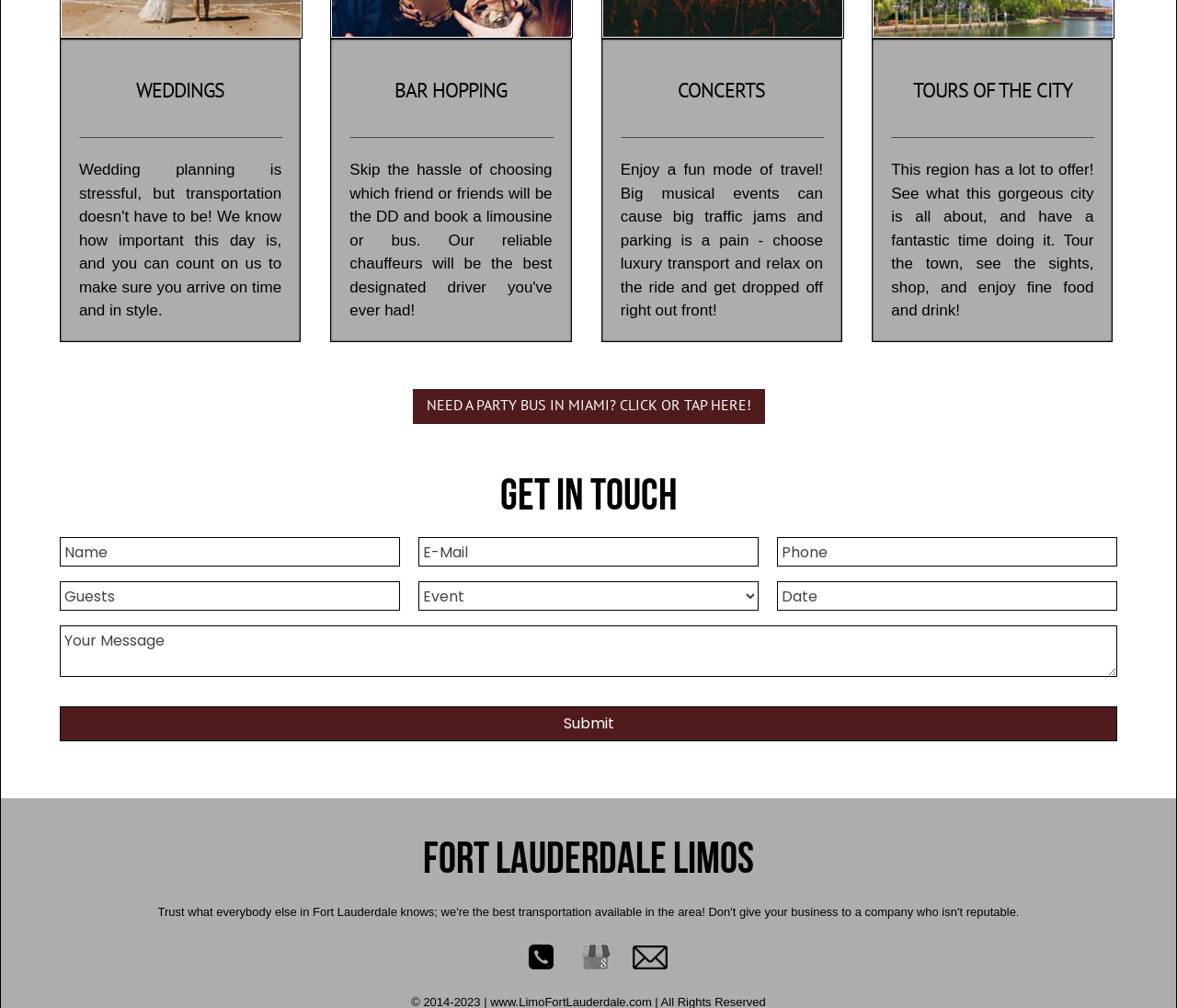How many social media links are present on the website?
Please give a detailed and thorough answer to the question, covering all relevant points.

There are three social media links present at the bottom of the webpage, each represented by an image, which suggests that the company has a presence on at least three social media platforms.